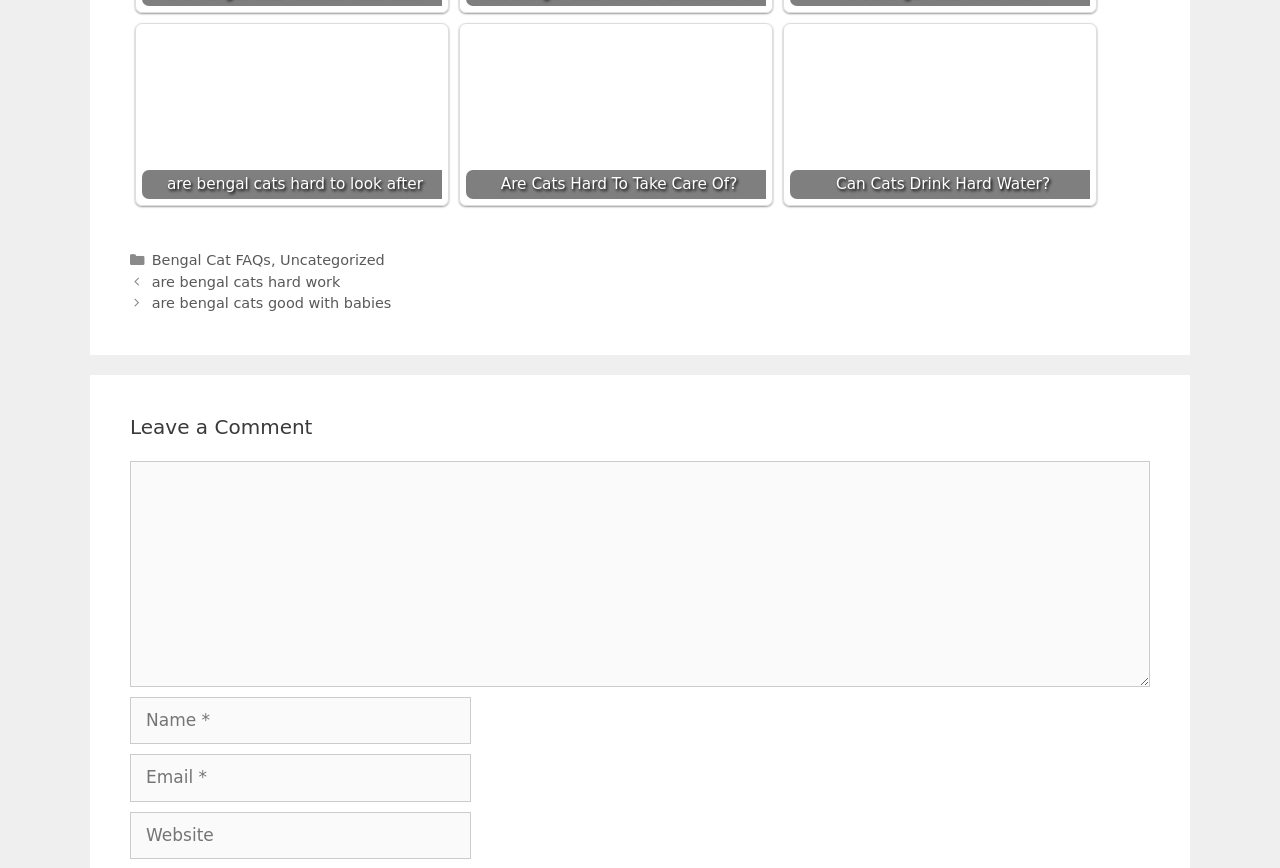Please determine the bounding box coordinates of the element's region to click in order to carry out the following instruction: "Get a free estimate". The coordinates should be four float numbers between 0 and 1, i.e., [left, top, right, bottom].

None